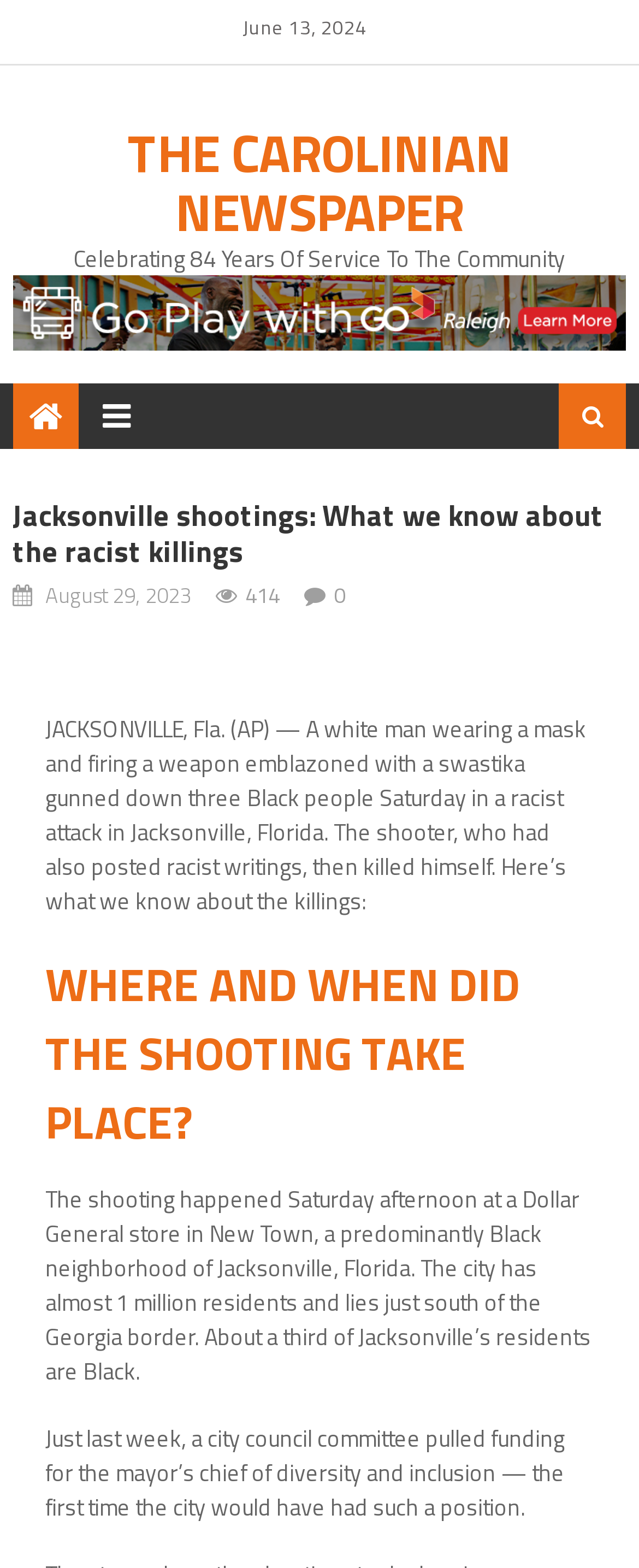Answer this question using a single word or a brief phrase:
What is the population of Jacksonville?

almost 1 million